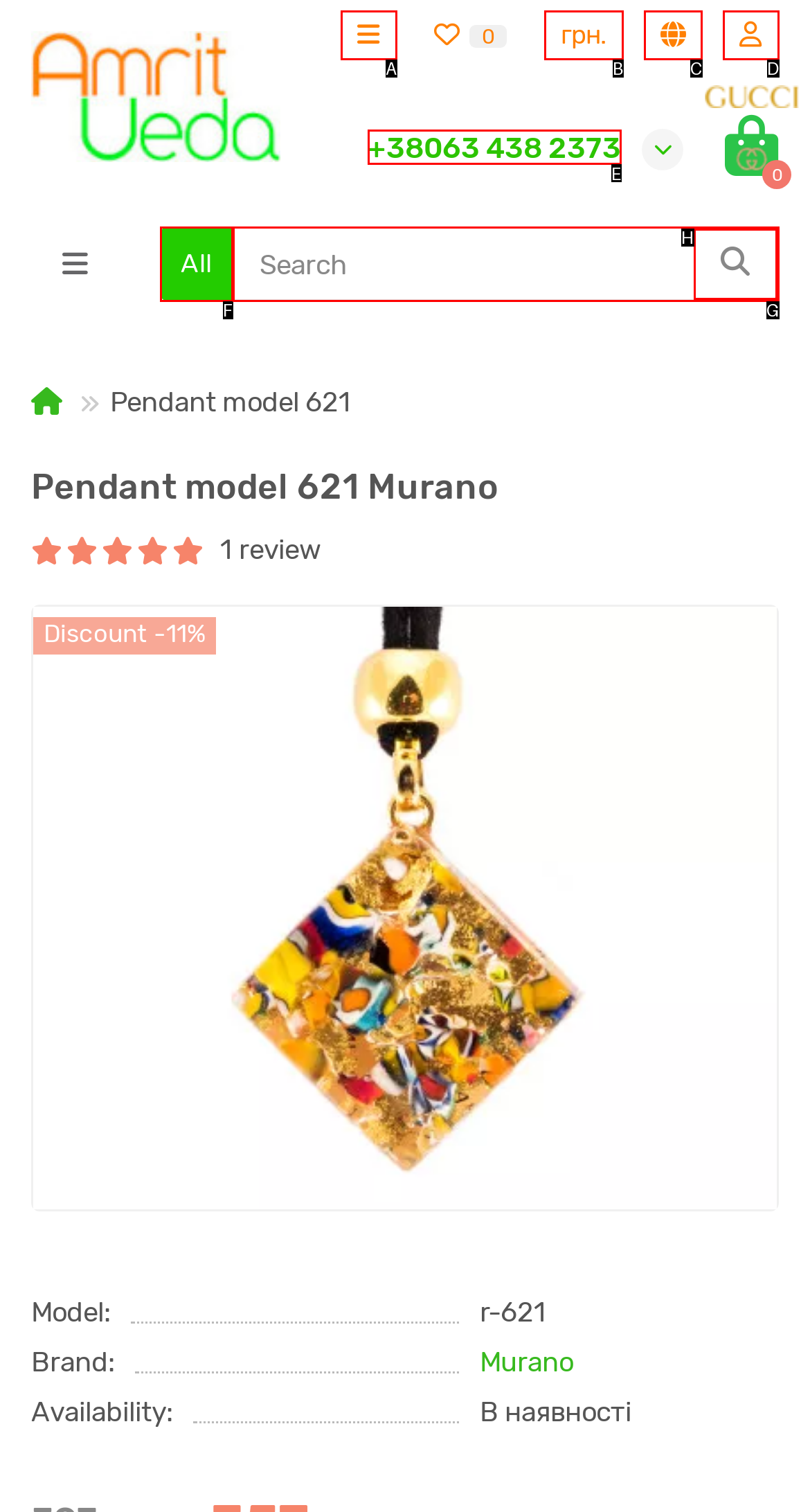Identify the correct lettered option to click in order to perform this task: Call the phone number. Respond with the letter.

E